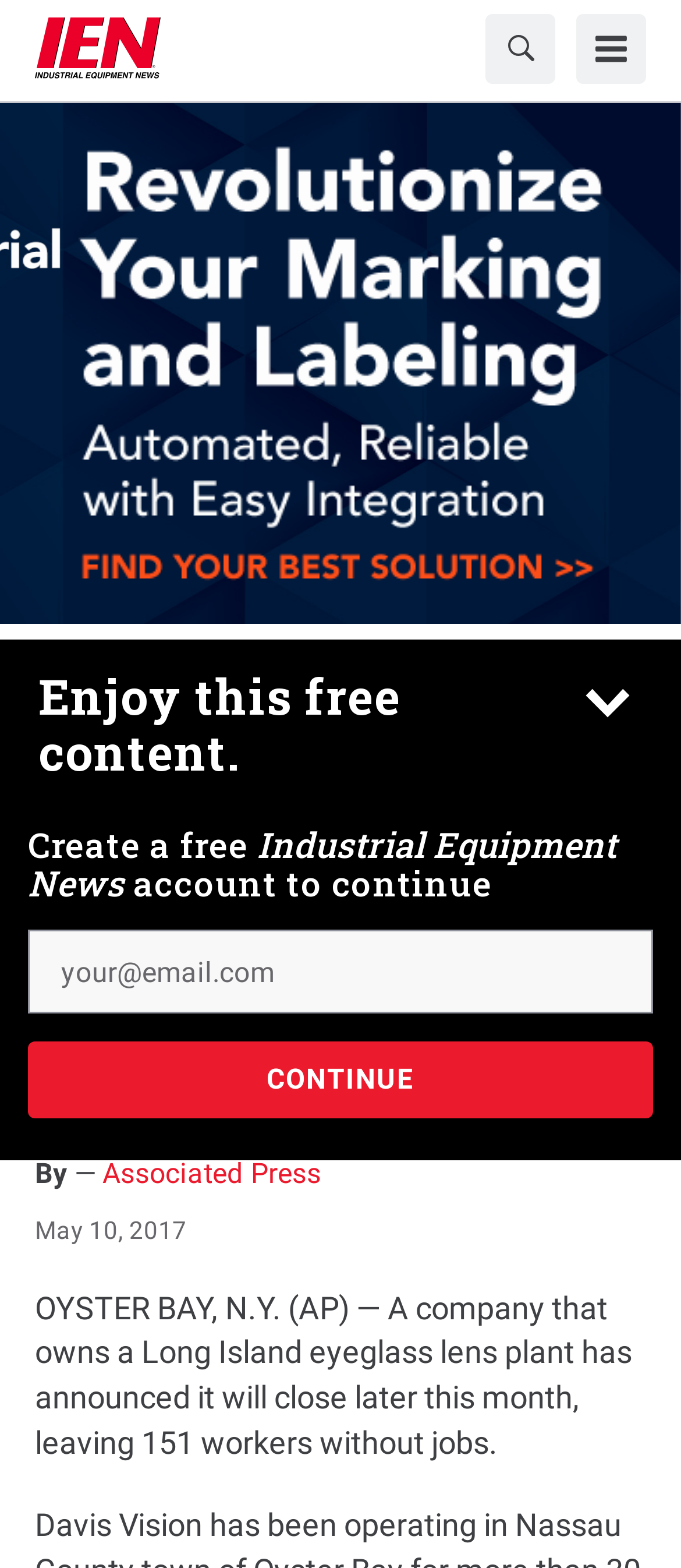Determine the bounding box coordinates of the region to click in order to accomplish the following instruction: "Toggle the menu". Provide the coordinates as four float numbers between 0 and 1, specifically [left, top, right, bottom].

[0.846, 0.008, 0.949, 0.053]